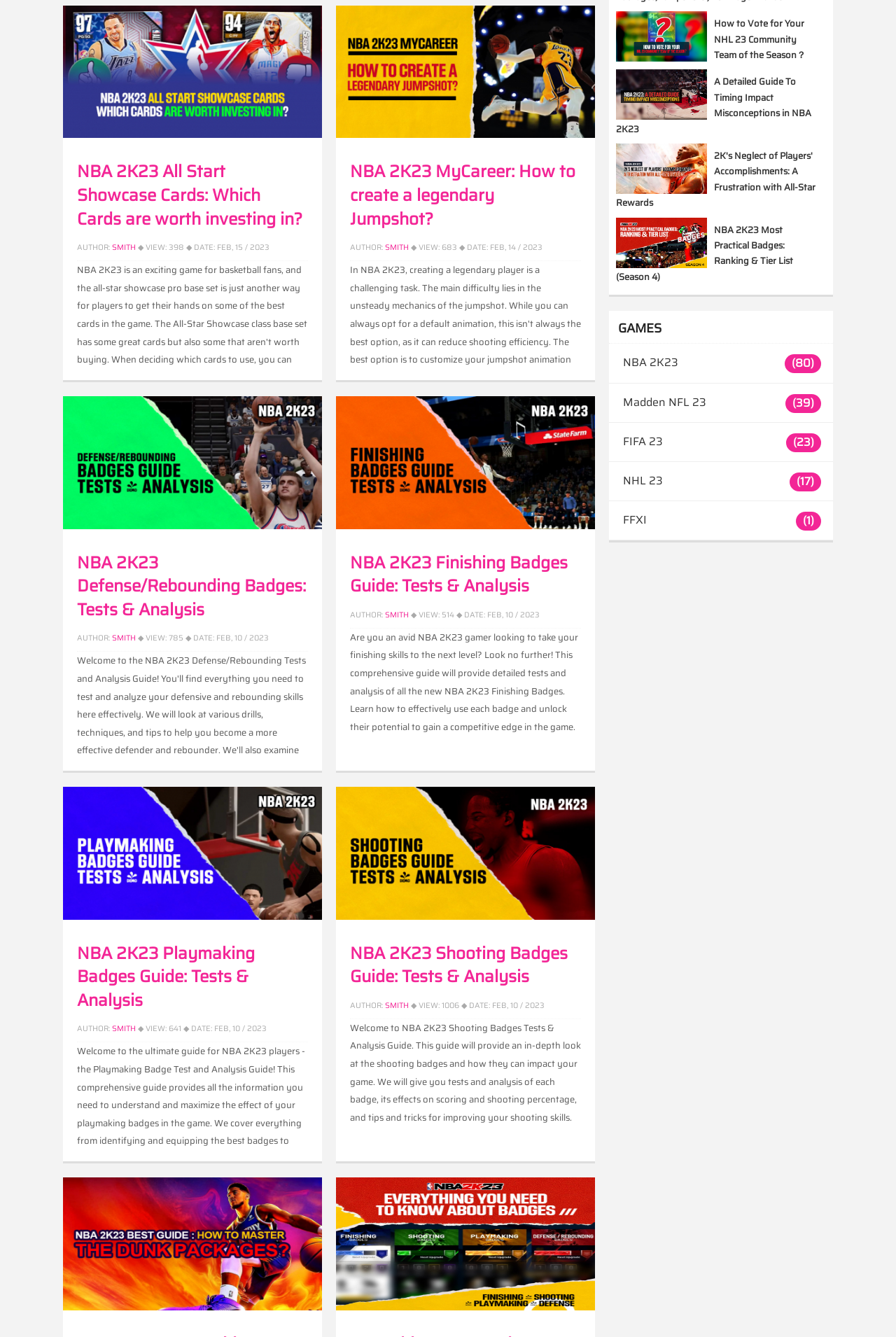For the given element description NBA 2K23, determine the bounding box coordinates of the UI element. The coordinates should follow the format (top-left x, top-left y, bottom-right x, bottom-right y) and be within the range of 0 to 1.

[0.68, 0.257, 0.93, 0.286]